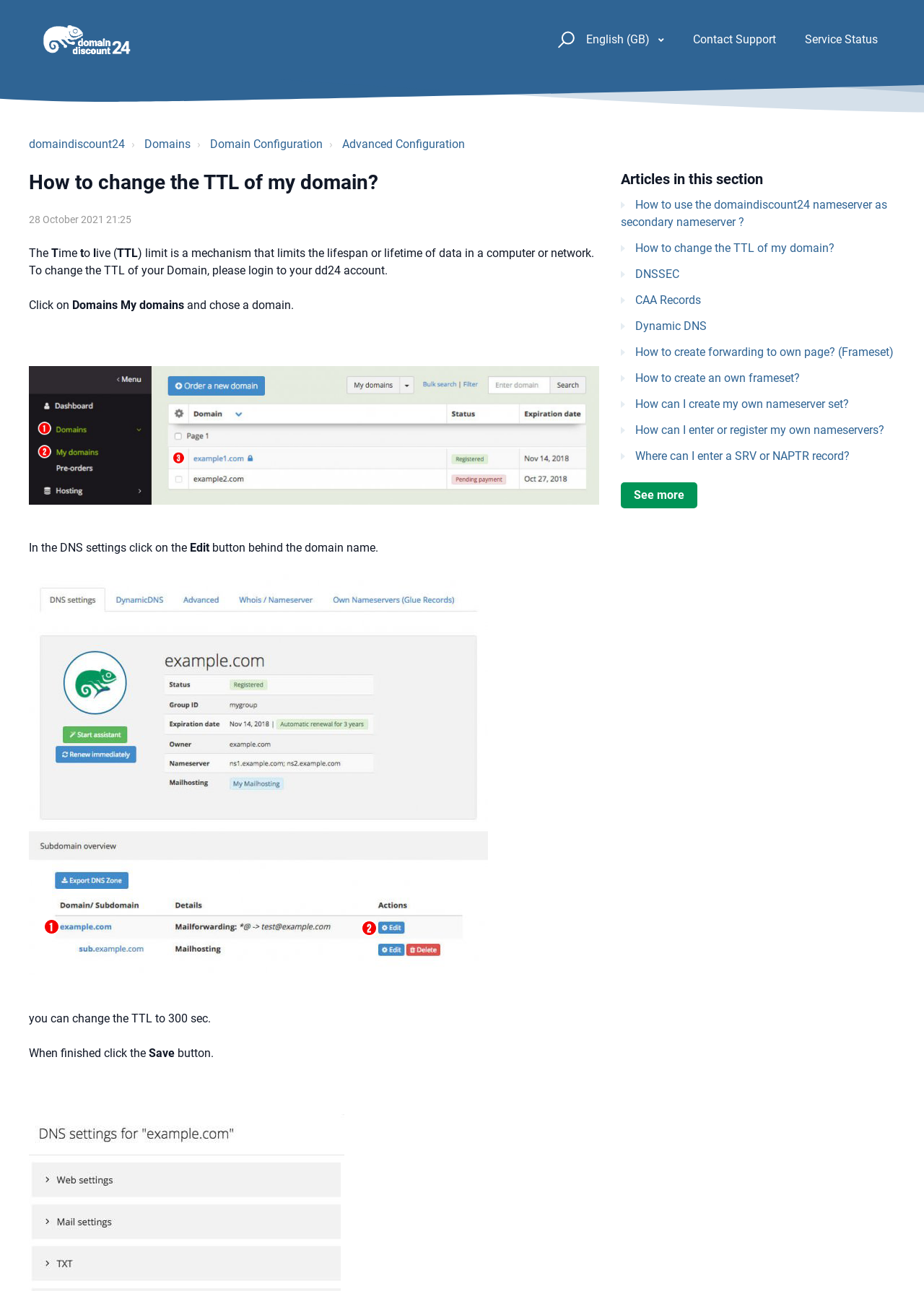What is the purpose of TTL?
Please provide a comprehensive answer based on the contents of the image.

The purpose of TTL is to limit the lifespan or lifetime of data in a computer or network, as indicated by the text 'The Time to live (TTL) limit is a mechanism that limits the lifespan or lifetime of data in a computer or network' on the webpage.